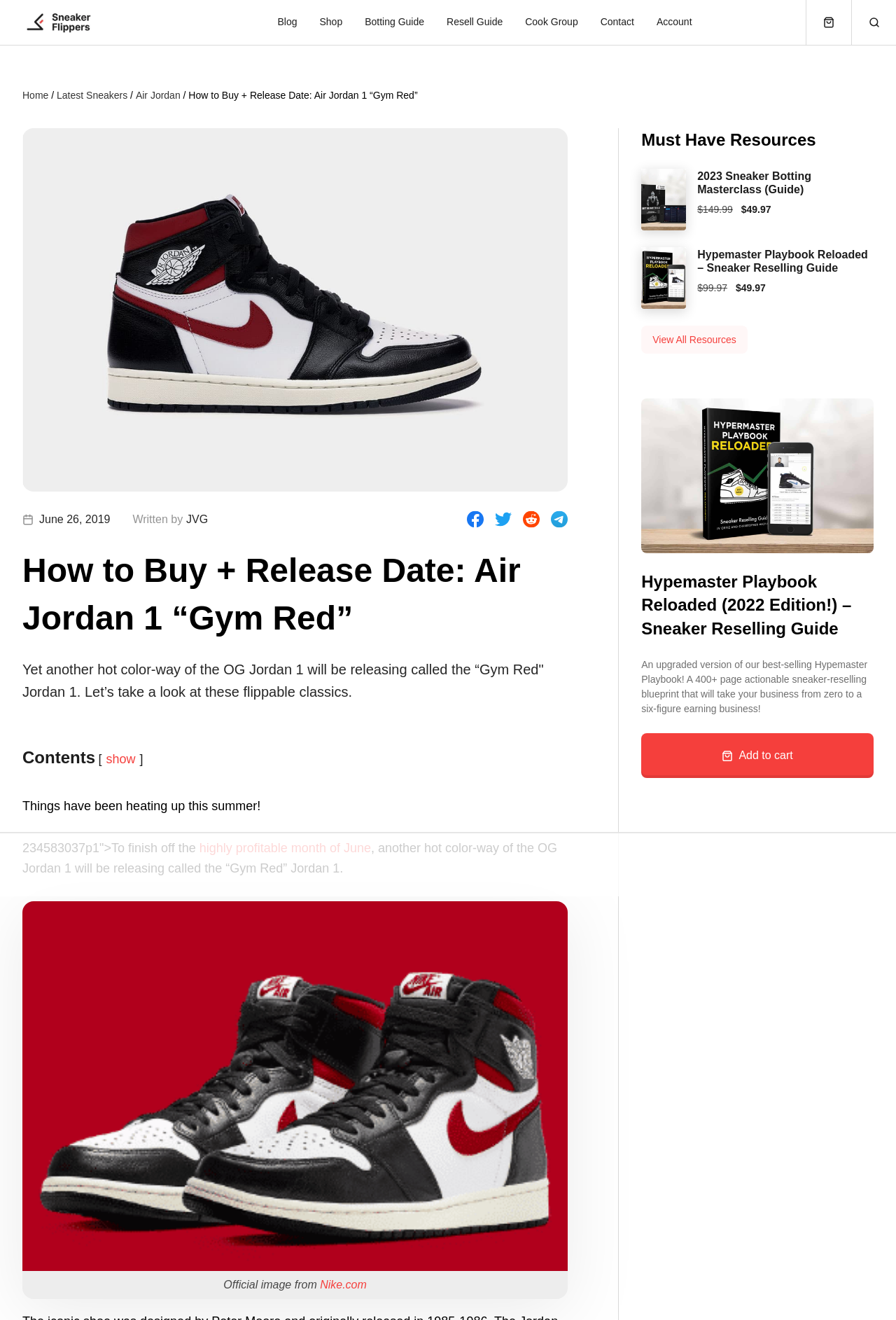Use a single word or phrase to answer the question: 
How many links are there in the navigation breadcrumb?

4